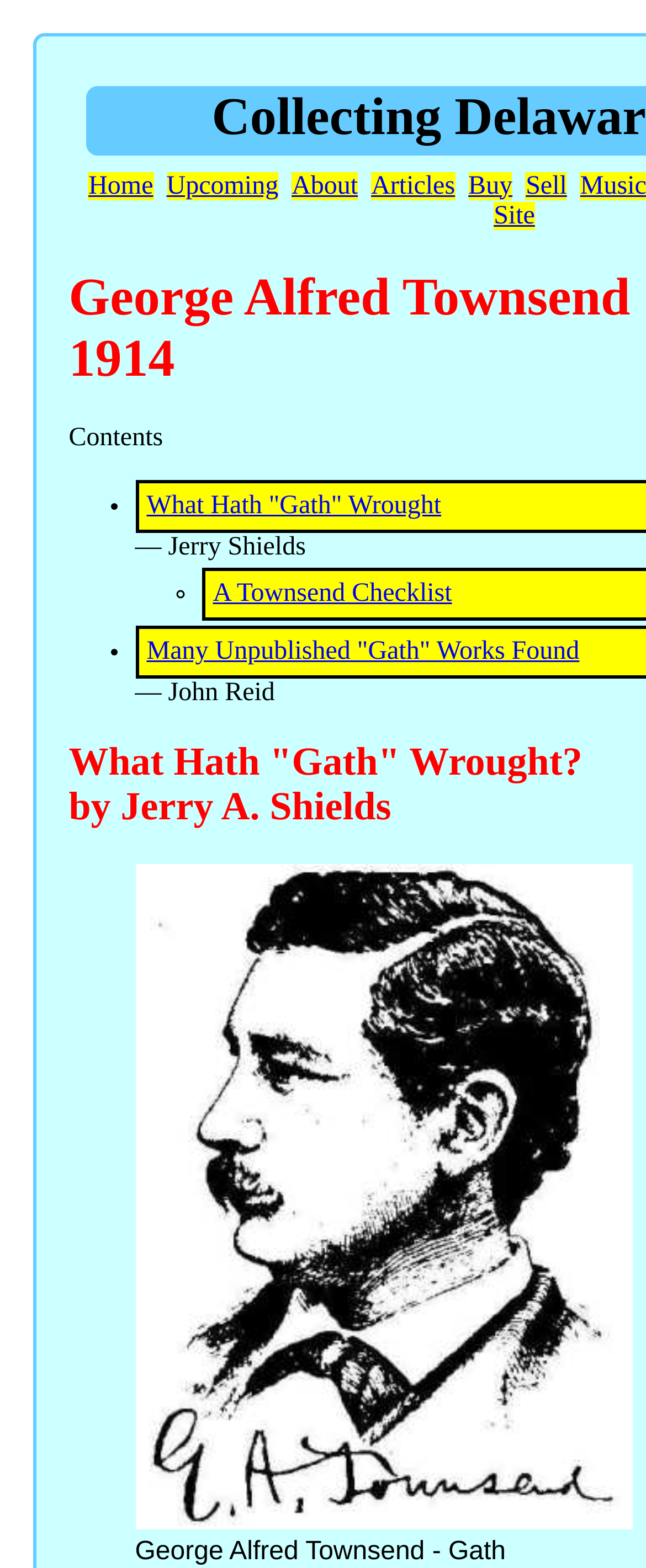How many list markers are there in the contents section?
Give a thorough and detailed response to the question.

I examined the contents section and found three list markers, which are '•', '◦', and '•'.